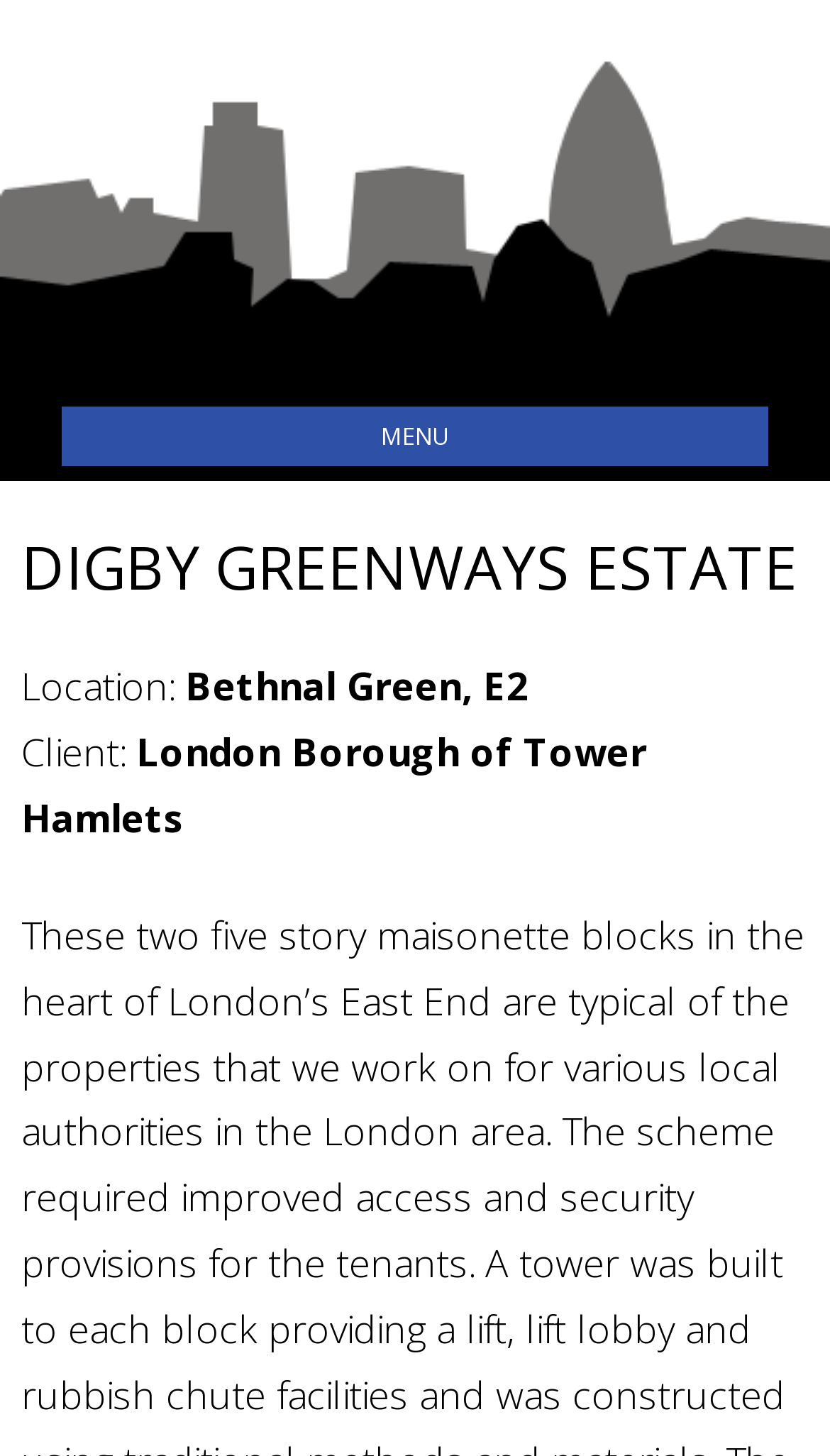Illustrate the webpage with a detailed description.

The webpage is about Digby Greenways Estate, a project by Cityline Construction Ltd. At the top, there is a heading with the company name "Cityline Construction" in a prominent position, accompanied by a small image of the company's logo. Below the company name, there is a button labeled "MENU" that takes up most of the width of the page.

To the right of the "MENU" button, there is a link labeled "Skip to content", which is a small text element. Below this link, there is a header section that spans almost the entire width of the page. Within this section, there is a large heading that reads "DIGBY GREENWAYS ESTATE" in bold font.

Underneath the header section, there are three lines of text. The first line reads "Location:" and is followed by the location "Bethnal Green, E2". The second line reads "Client:" and is followed by the client's name, "London Borough of Tower Hamlets". These lines of text are arranged in a vertical column, with the labels "Location:" and "Client:" aligned to the left and the corresponding values aligned to the right.